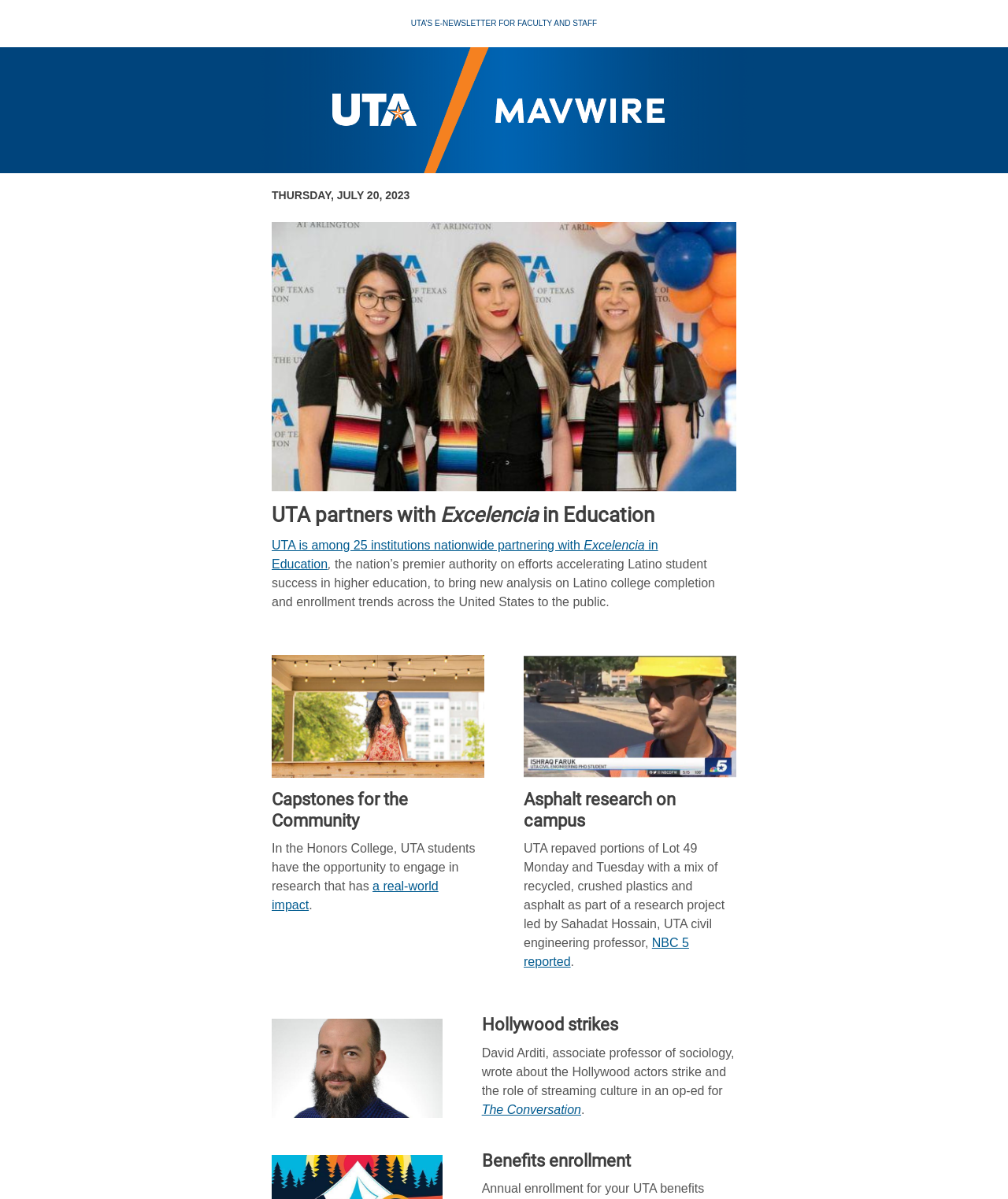Respond to the following query with just one word or a short phrase: 
What is the organization that UTA is partnering with?

Excelencia in Education